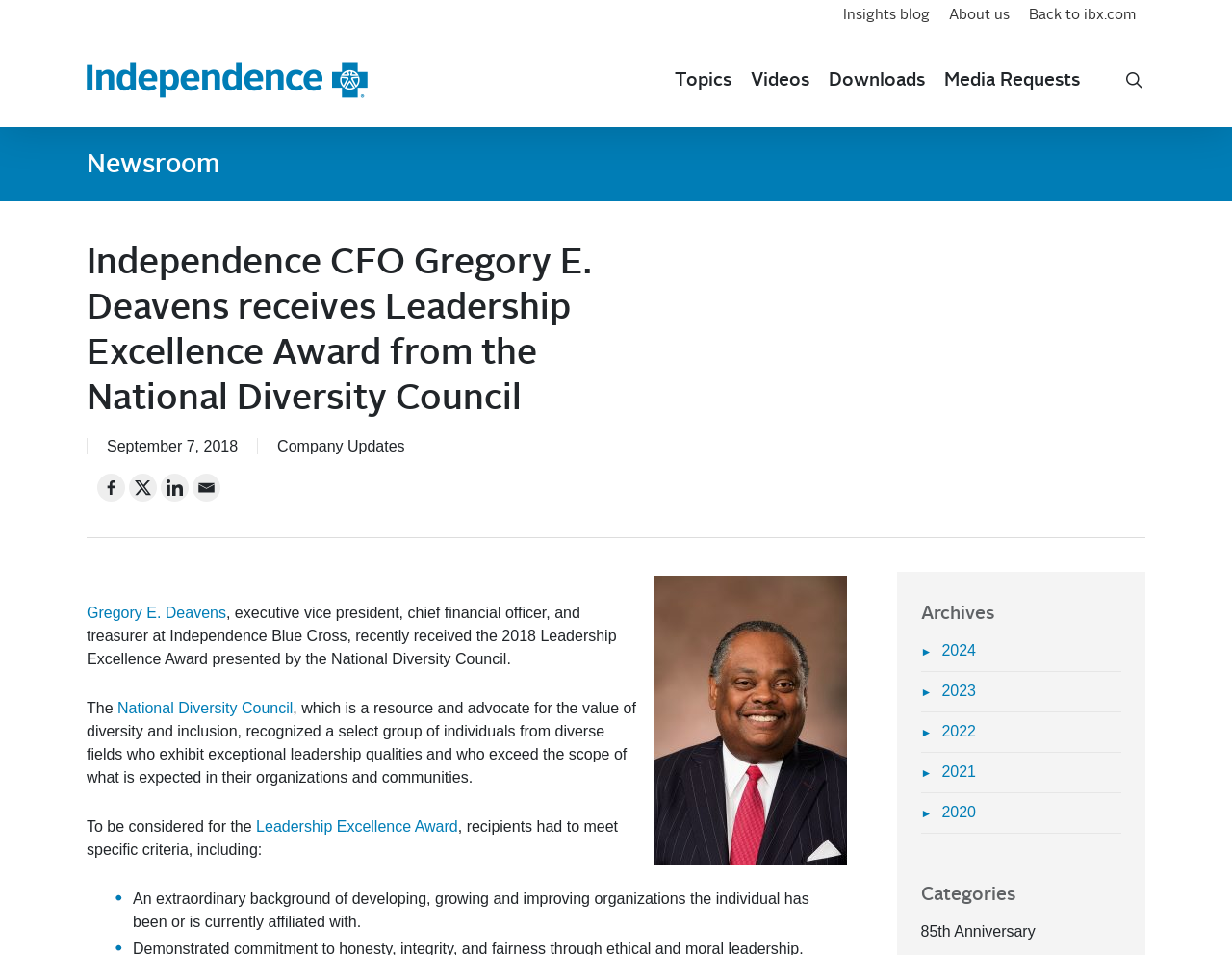Please provide the bounding box coordinates for the element that needs to be clicked to perform the instruction: "Search". The coordinates must consist of four float numbers between 0 and 1, formatted as [left, top, right, bottom].

[0.911, 0.074, 0.93, 0.094]